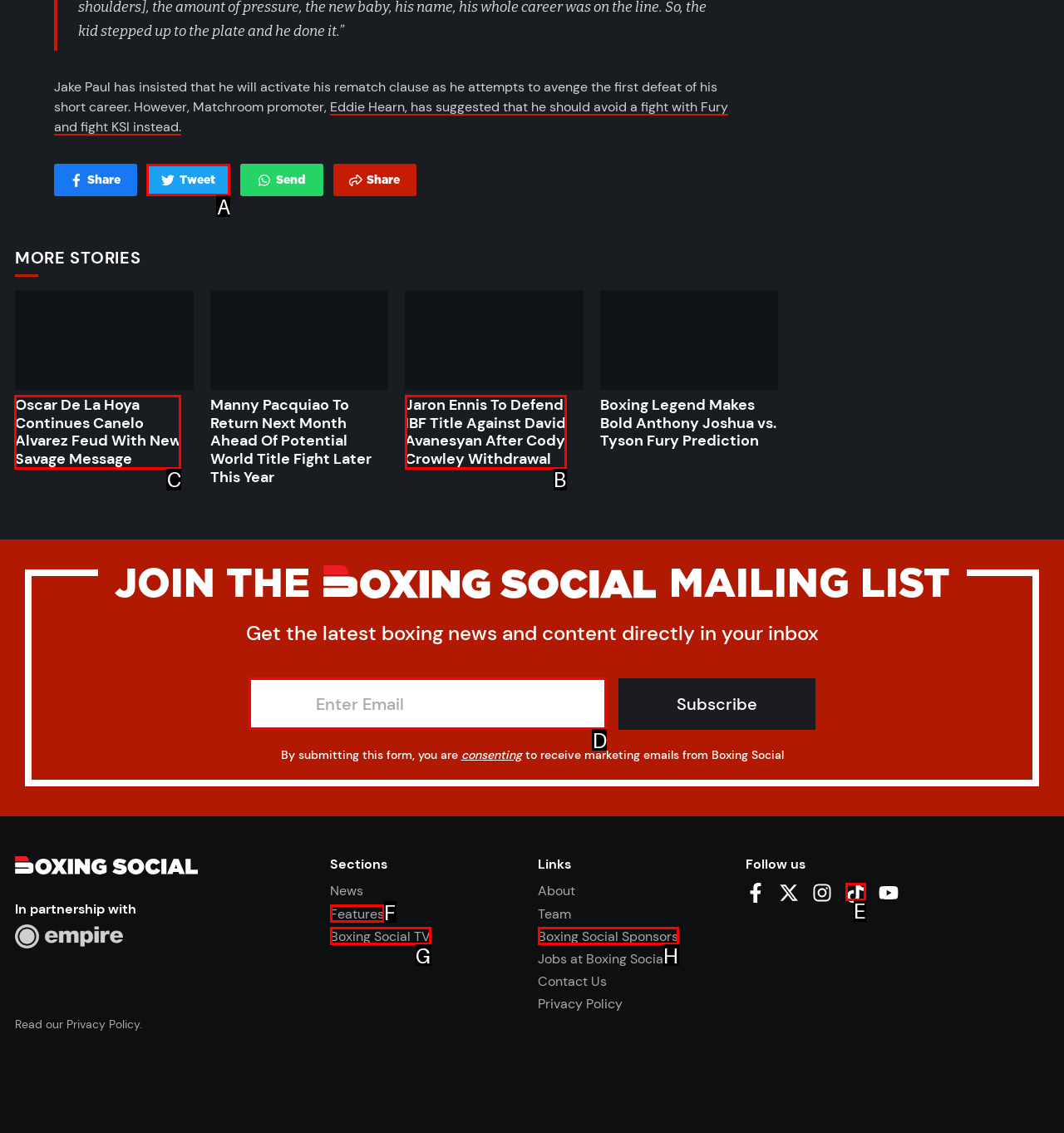Tell me which letter corresponds to the UI element that will allow you to Read more about Oscar De La Hoya Continues Canelo Alvarez Feud With New Savage Message. Answer with the letter directly.

C